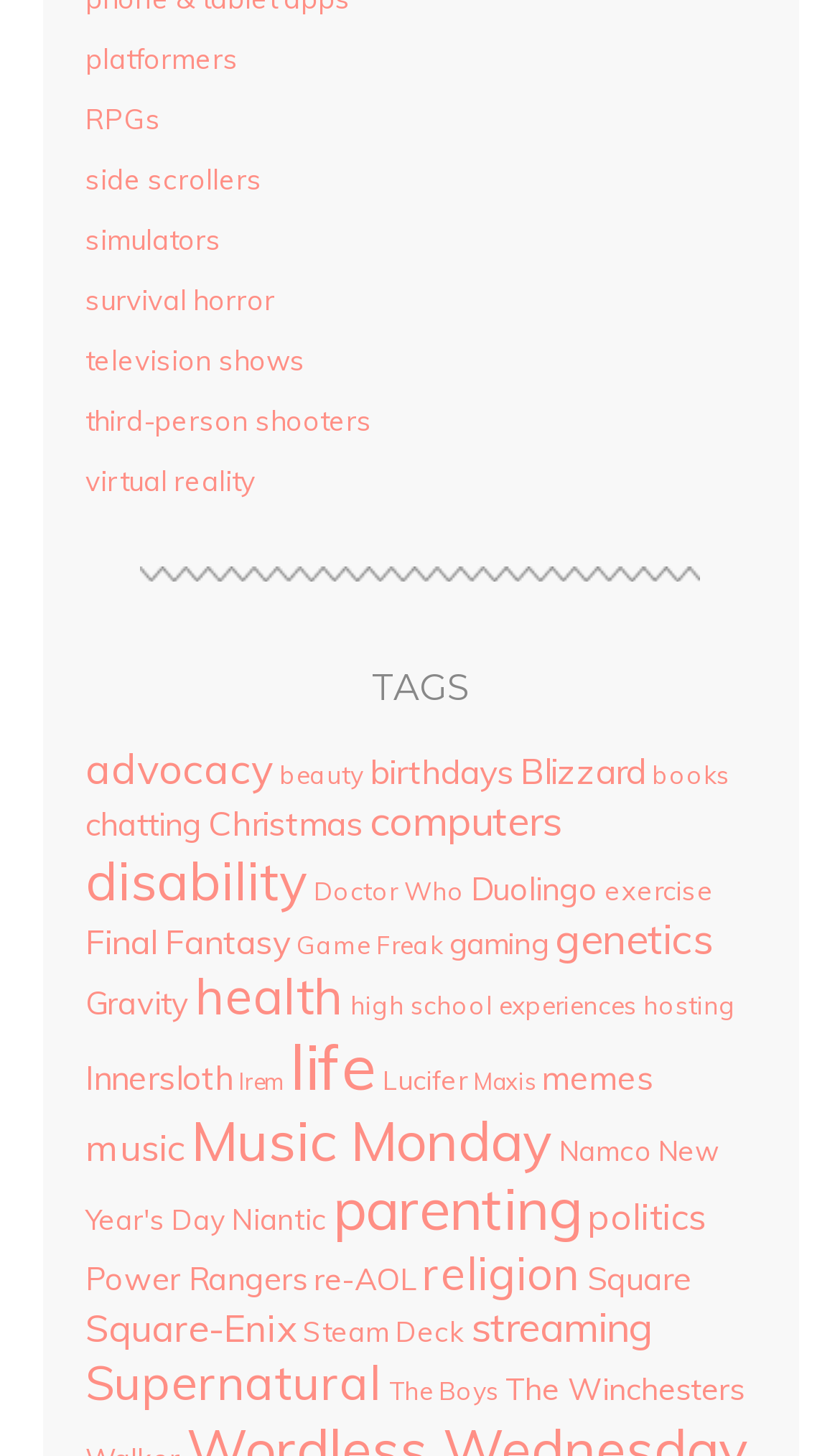Can you provide the bounding box coordinates for the element that should be clicked to implement the instruction: "Explore the 'Music Monday' category"?

[0.227, 0.759, 0.658, 0.806]